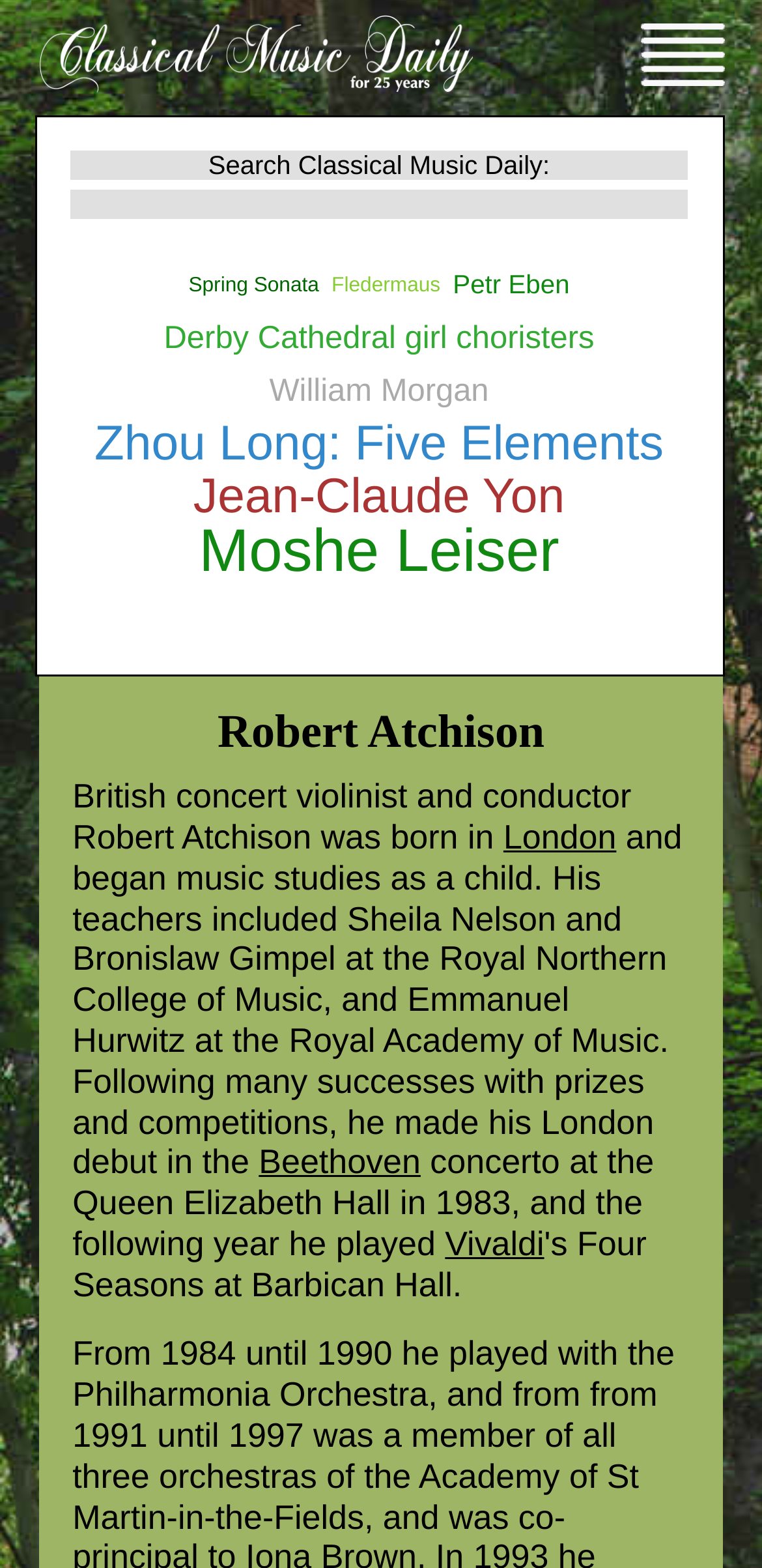Provide the bounding box coordinates of the section that needs to be clicked to accomplish the following instruction: "Explore the London link."

[0.661, 0.521, 0.809, 0.546]